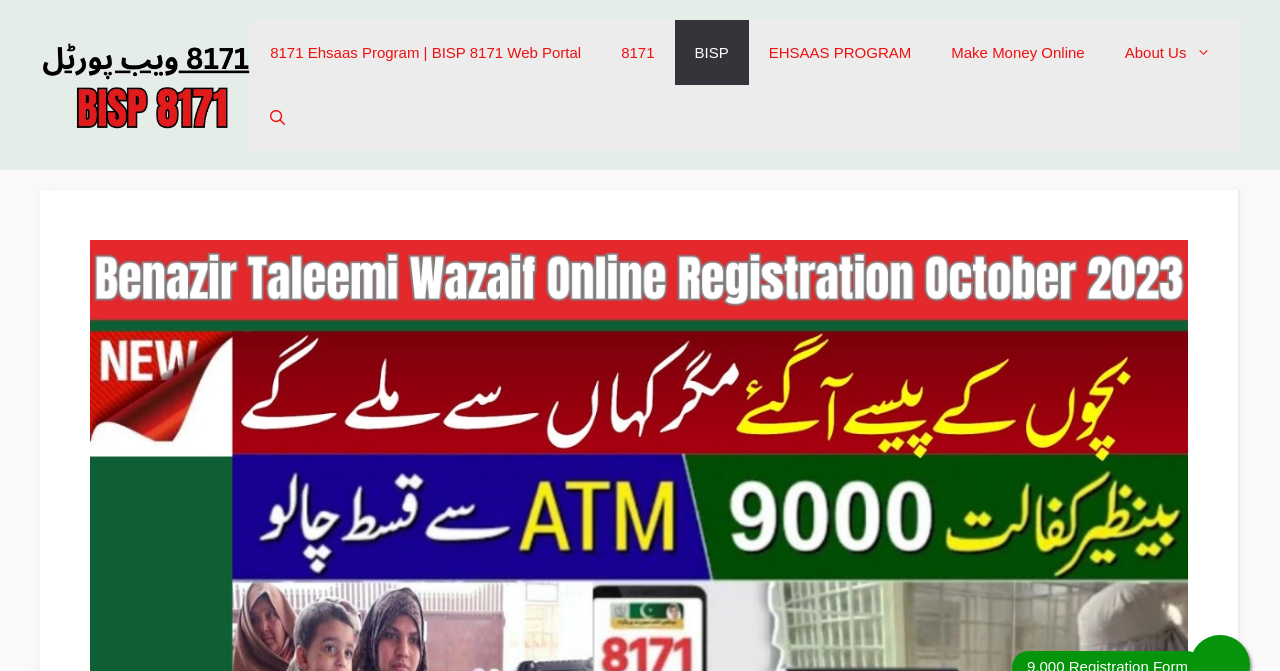Please provide a brief answer to the following inquiry using a single word or phrase:
What is the name of the program on the banner?

8171 Ehsaas Program